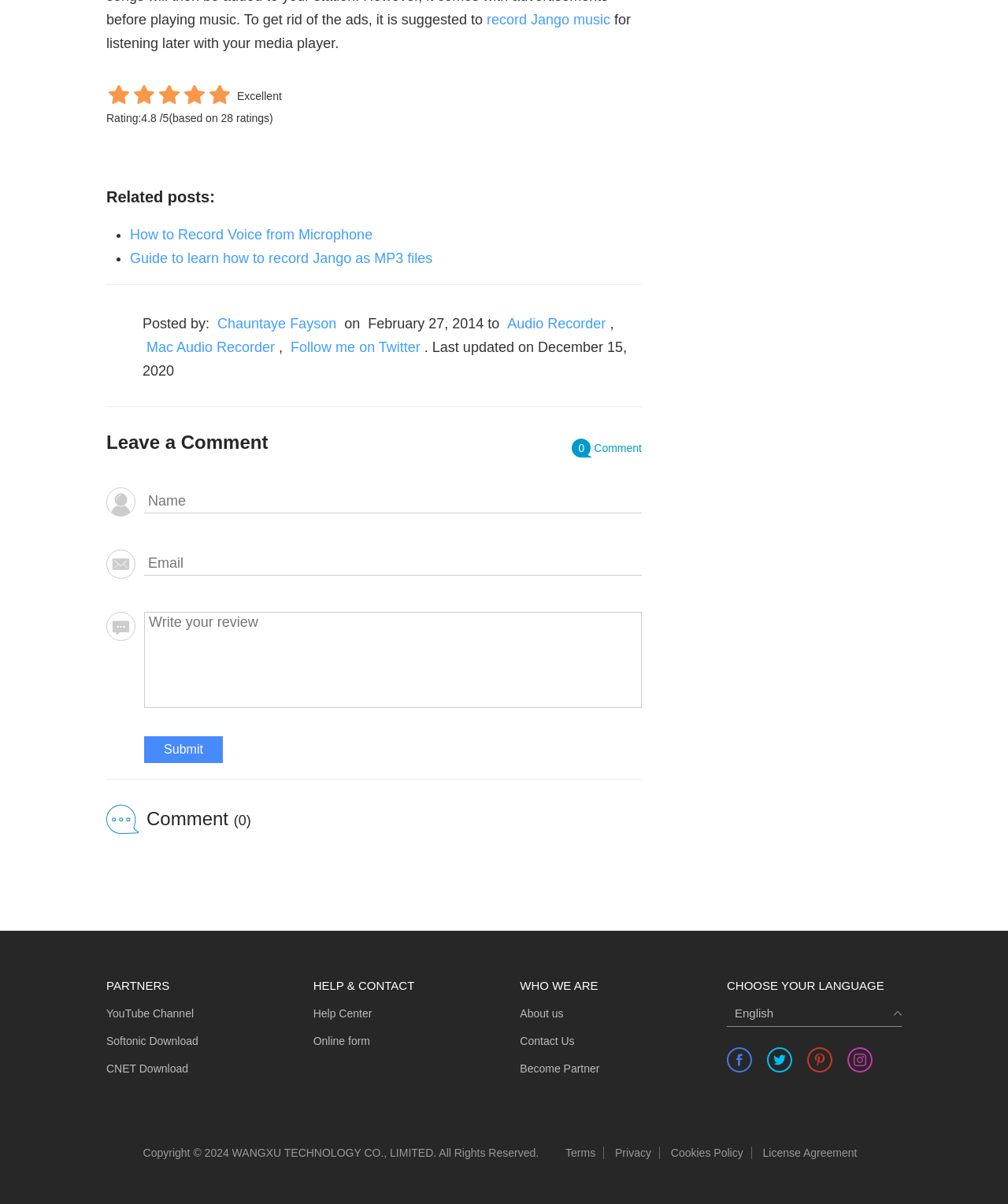Please pinpoint the bounding box coordinates for the region I should click to adhere to this instruction: "Leave a comment".

[0.105, 0.358, 0.637, 0.377]